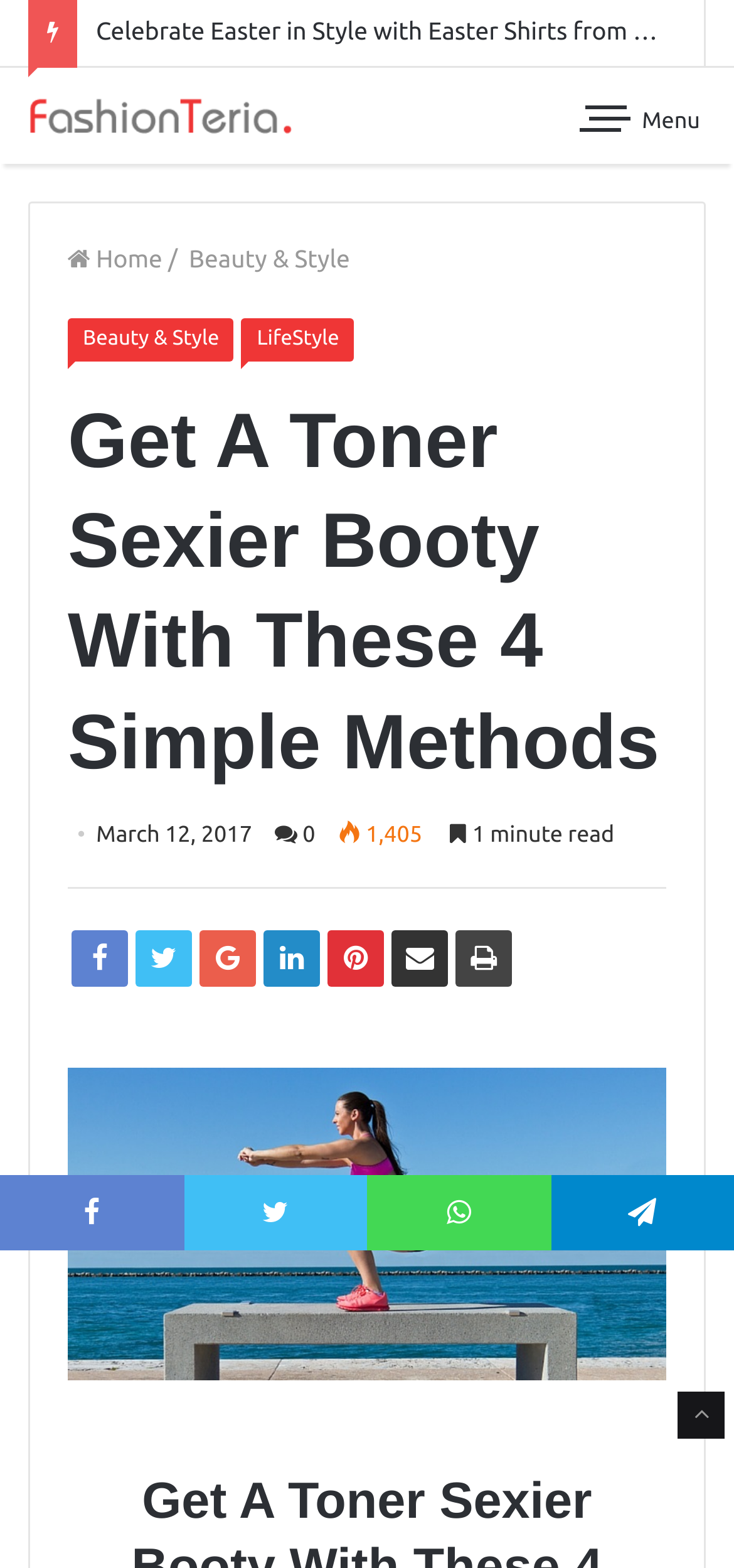Please identify the bounding box coordinates for the region that you need to click to follow this instruction: "Share on Facebook".

[0.0, 0.749, 0.25, 0.797]